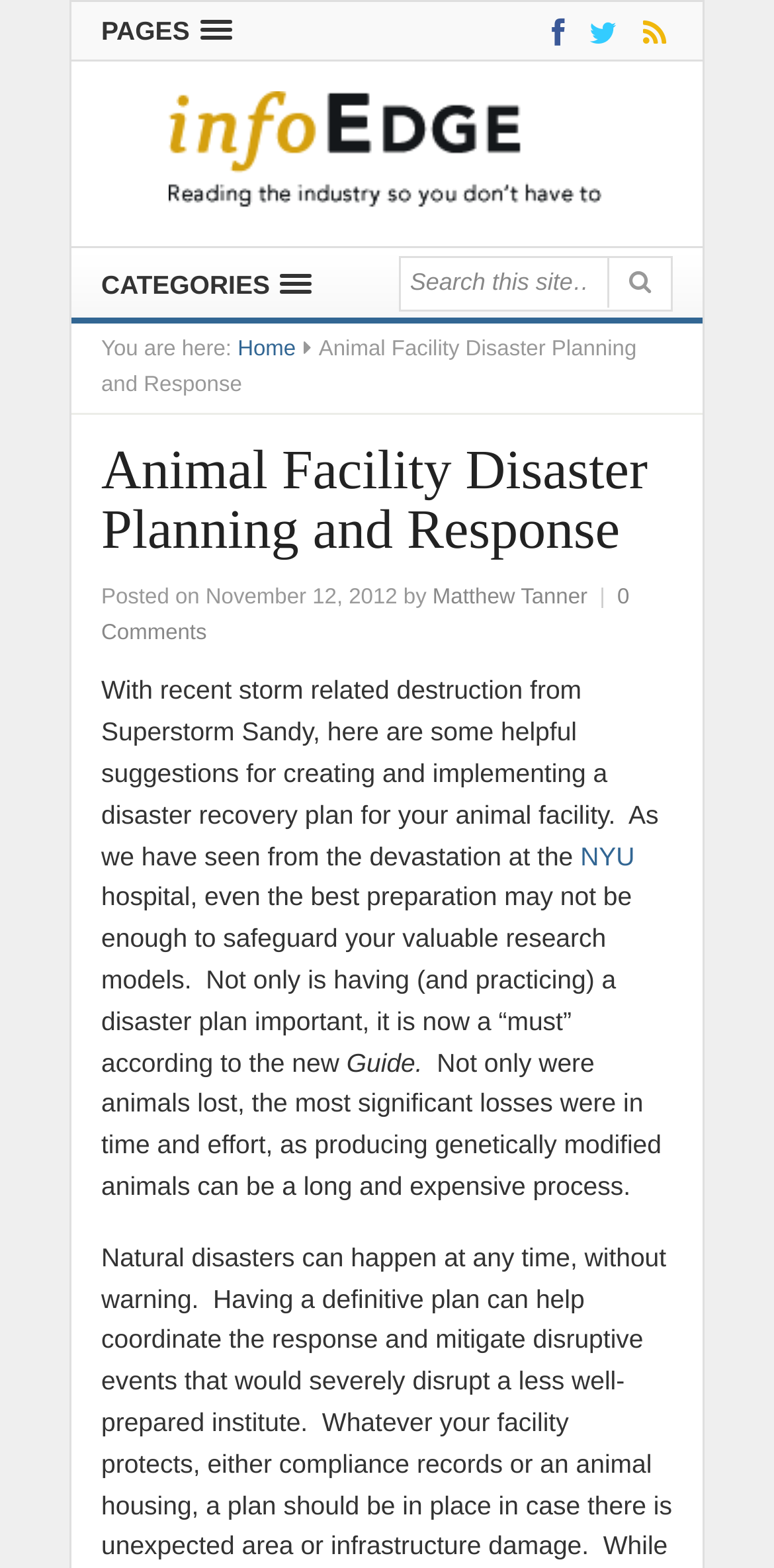Pinpoint the bounding box coordinates of the clickable area necessary to execute the following instruction: "Read the article by Matthew Tanner". The coordinates should be given as four float numbers between 0 and 1, namely [left, top, right, bottom].

[0.559, 0.374, 0.759, 0.389]